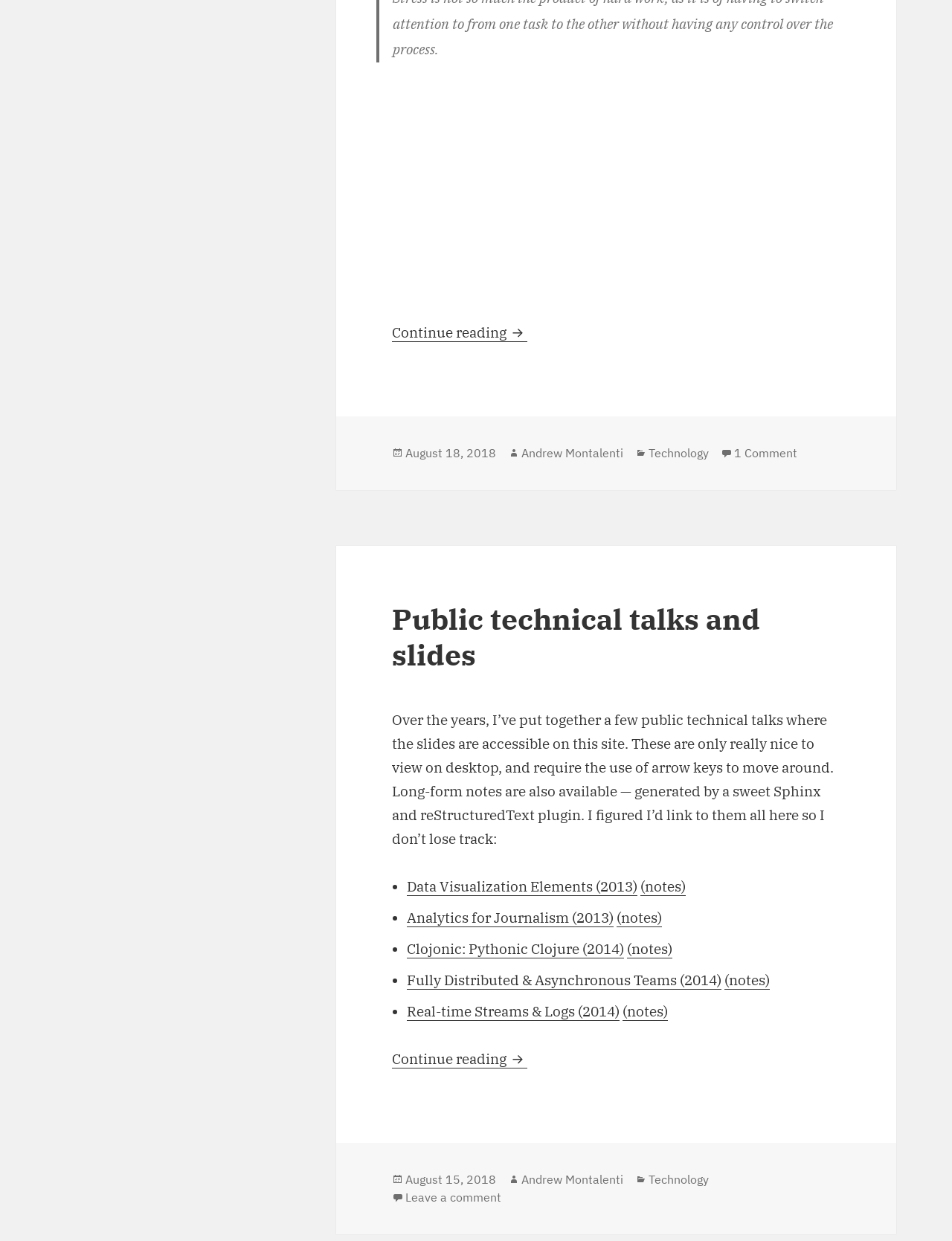Locate the bounding box coordinates of the element's region that should be clicked to carry out the following instruction: "Check the comments on Public technical talks and slides". The coordinates need to be four float numbers between 0 and 1, i.e., [left, top, right, bottom].

[0.771, 0.359, 0.838, 0.372]